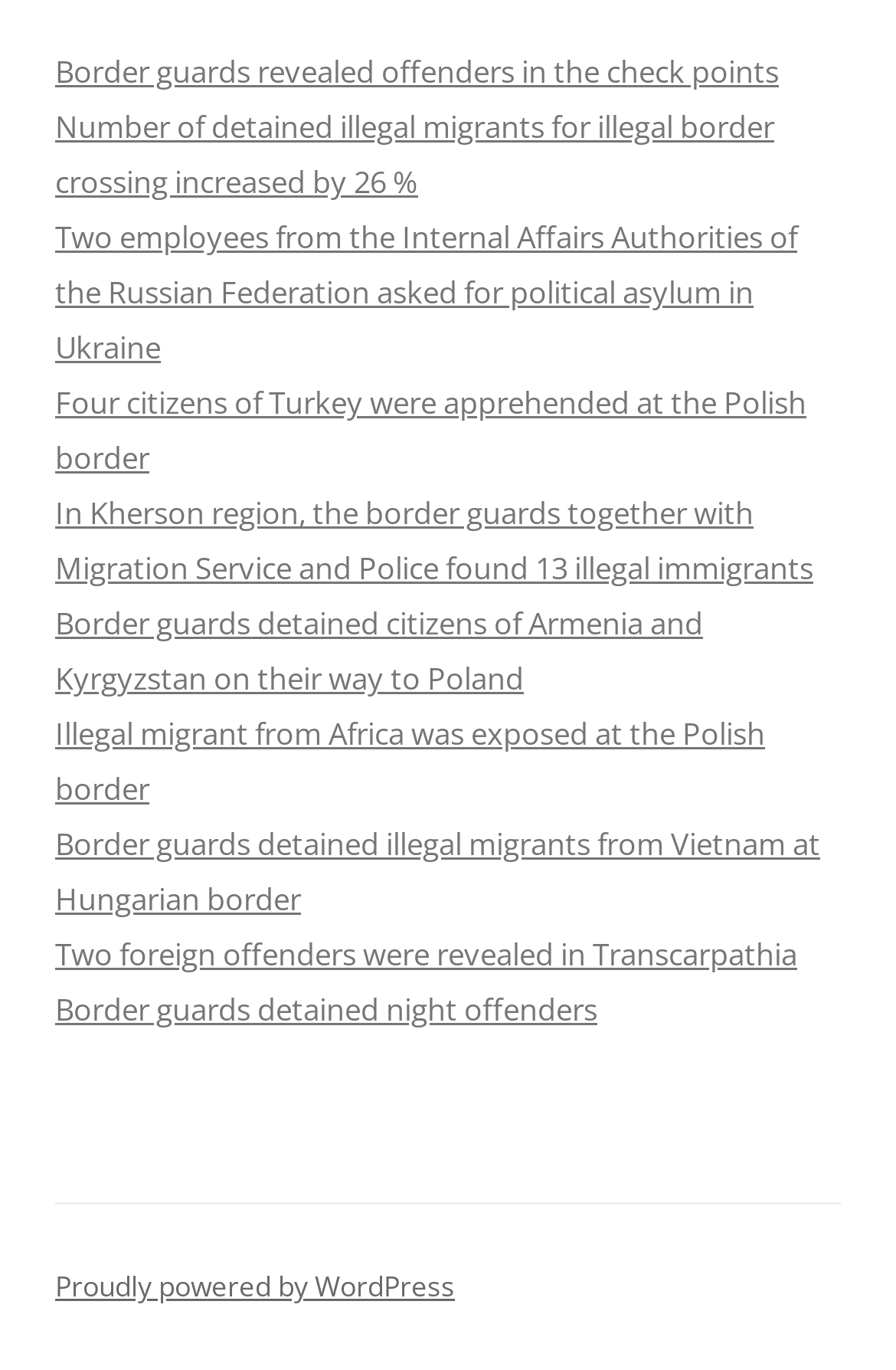Find the bounding box coordinates of the clickable element required to execute the following instruction: "Check services and information". Provide the coordinates as four float numbers between 0 and 1, i.e., [left, top, right, bottom].

None